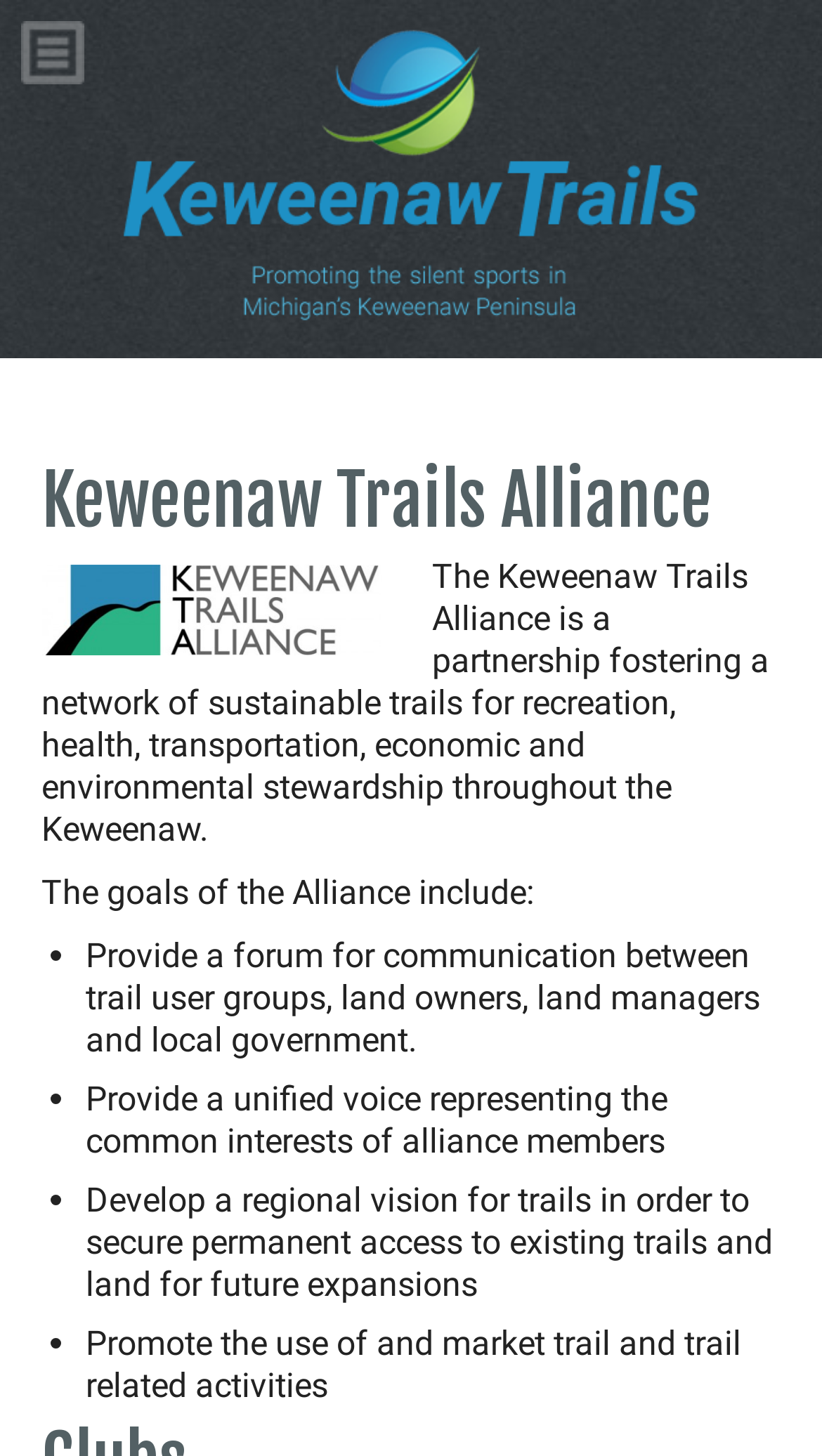What is the purpose of the alliance?
Answer with a single word or phrase by referring to the visual content.

Fostering sustainable trails